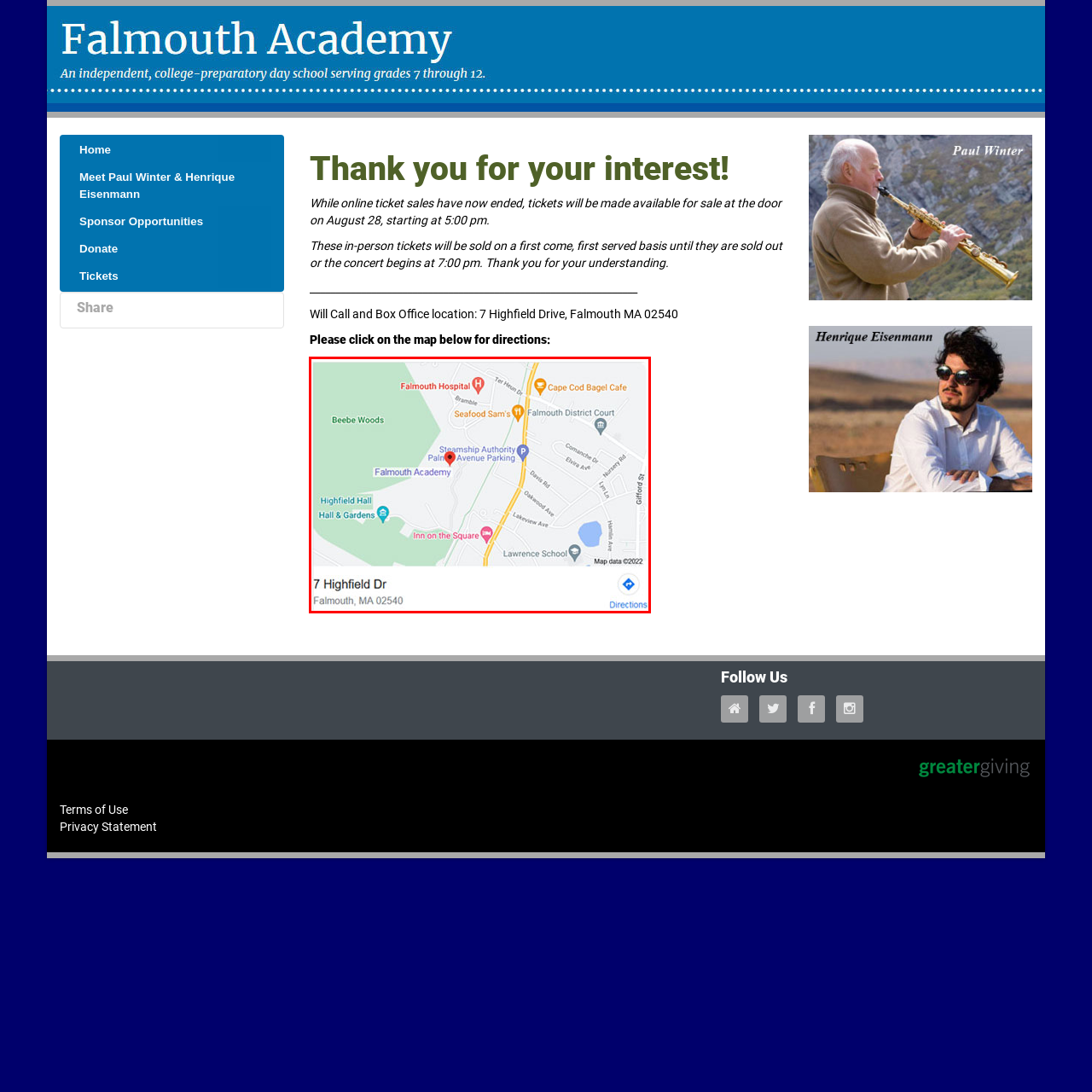Examine the segment of the image contained within the black box and respond comprehensively to the following question, based on the visual content: 
What is the zip code of 7 Highfield Drive?

The caption explicitly mentions the zip code of 7 Highfield Drive, which is 02540, indicating that it is located in Falmouth, Massachusetts.